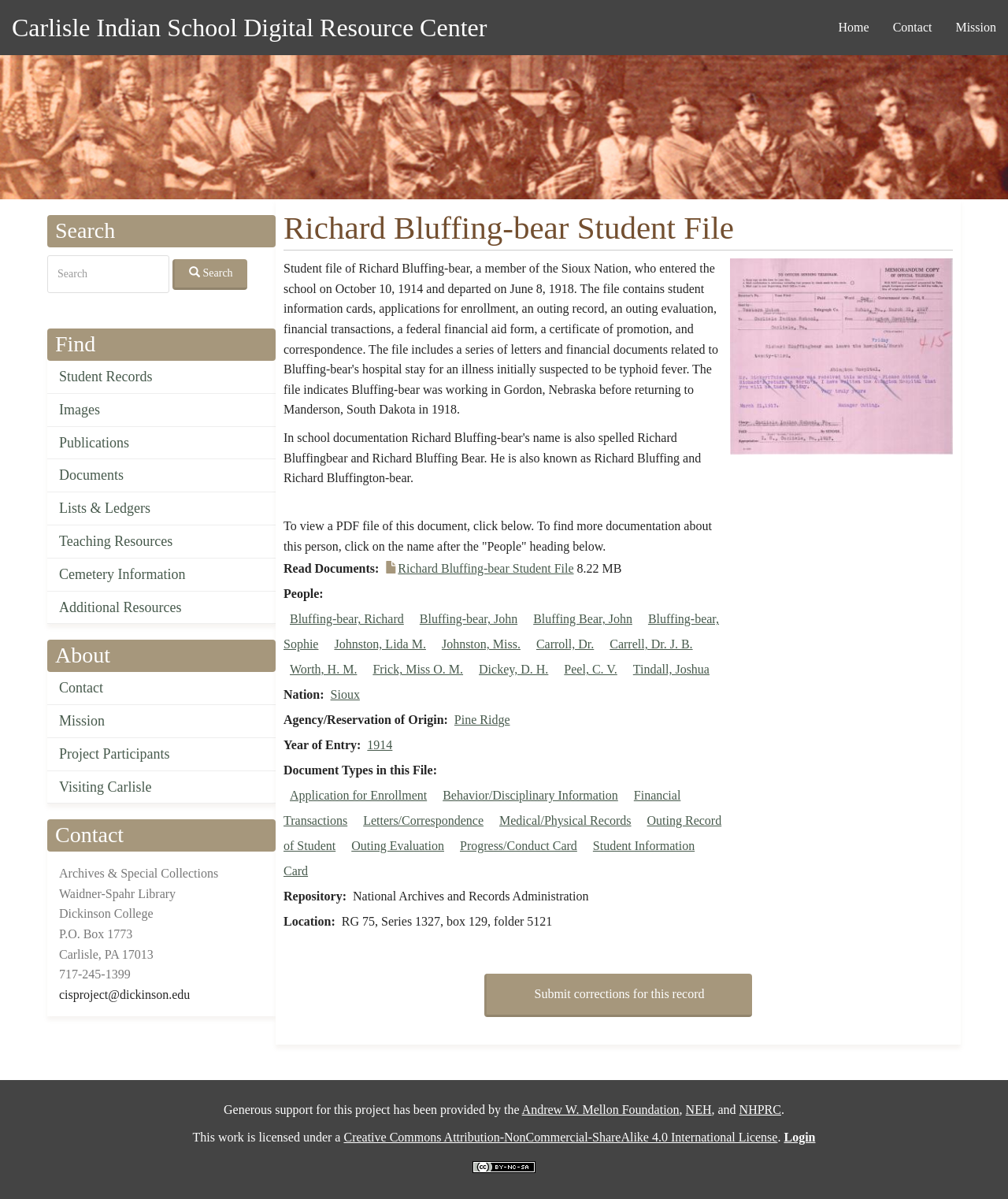What is the name of the student file?
Use the information from the image to give a detailed answer to the question.

I found the answer by looking at the heading element with the text 'Richard Bluffing-bear Student File' which is located in the main content area of the webpage.